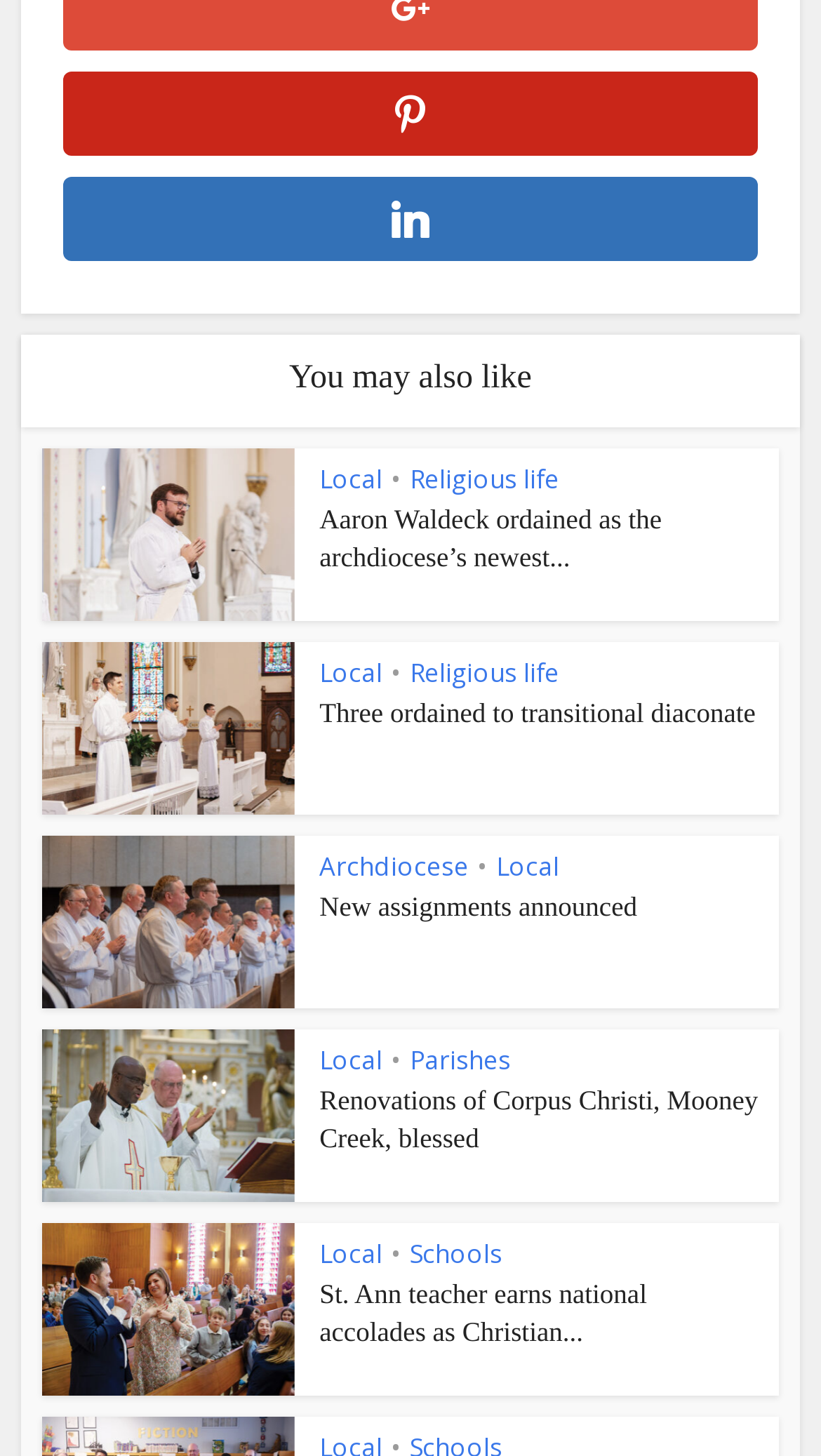Observe the image and answer the following question in detail: What is the title of the second article?

The second article has a heading element with the text 'Three ordained to transitional diaconate', which is the title of the article.